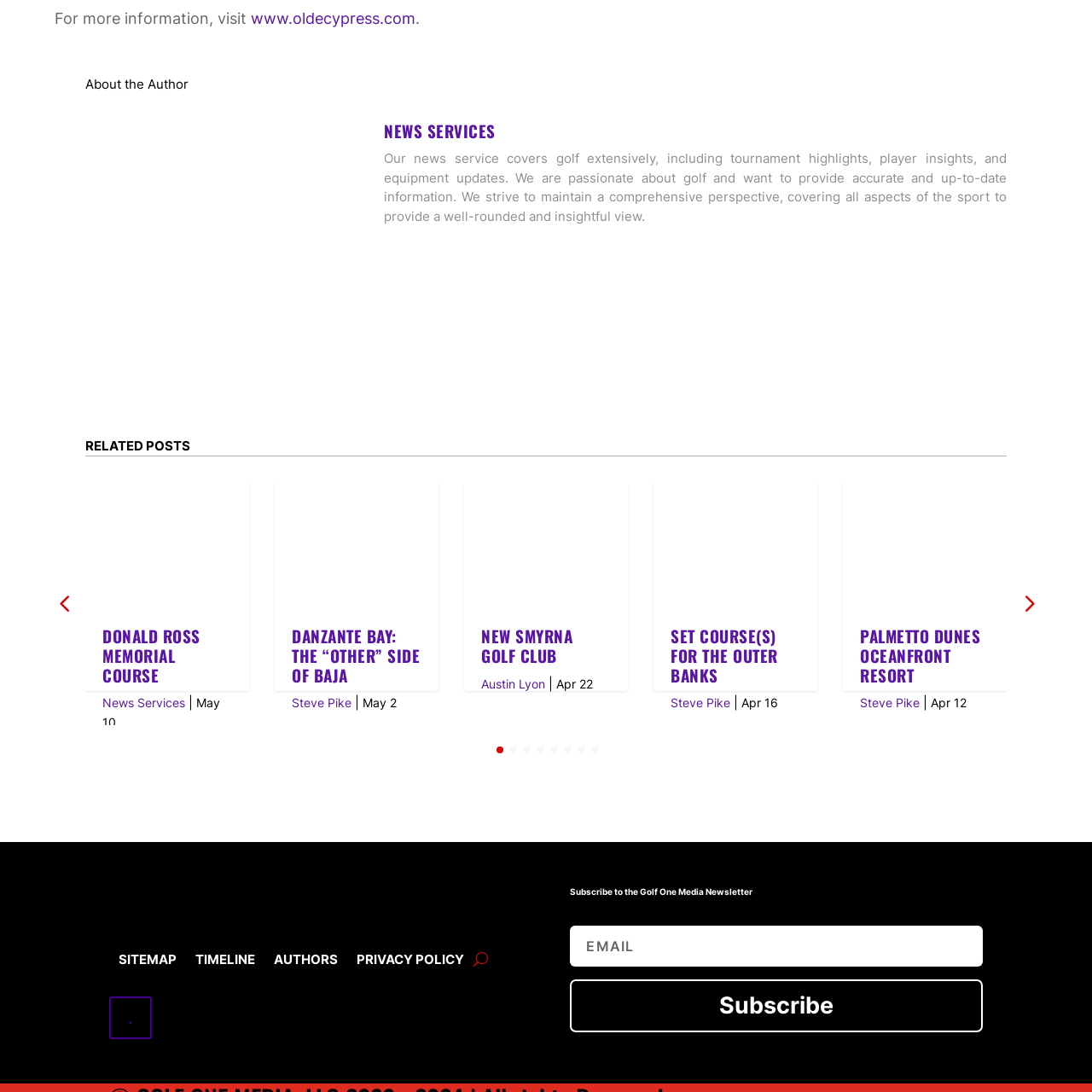Direct your attention to the image enclosed by the red boundary, What is the course esteemed for? 
Answer concisely using a single word or phrase.

Strategic layout and challenging greens